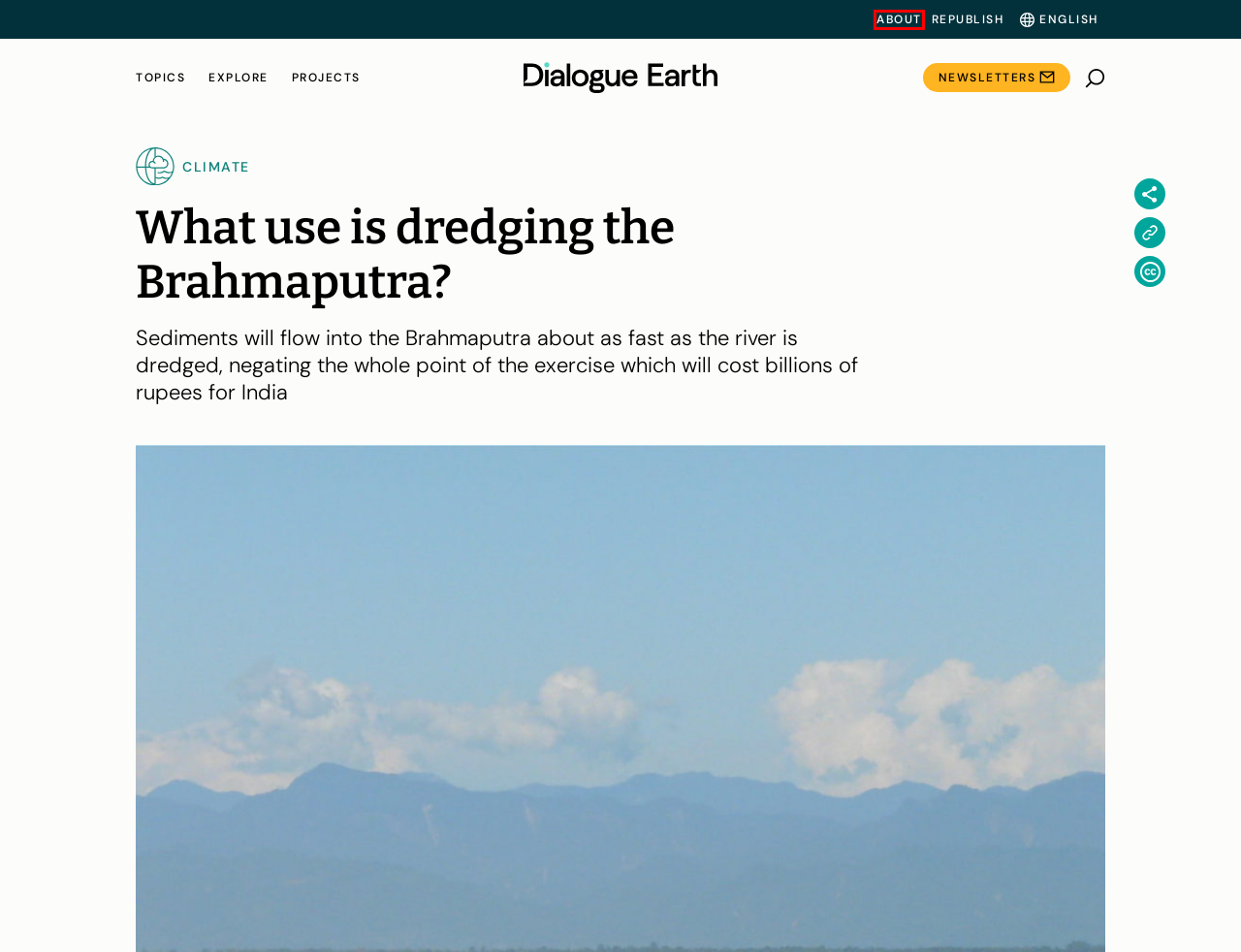Look at the screenshot of a webpage where a red bounding box surrounds a UI element. Your task is to select the best-matching webpage description for the new webpage after you click the element within the bounding box. The available options are:
A. About | Dialogue Earth
B. Jogendra Nath Sarma, Author at Dialogue Earth
C. Republish | Dialogue Earth
D. Dialogue Earth | Global climate and environment news
E. Climate News & Analysis | Dialogue Earth
F. Newsletters | Dialogue Earth
G. Can blue finance save the oceans? | Dialogue Earth
H. Saving biodiversity requires social solutions - new IPBES head | Dialogue Earth

A